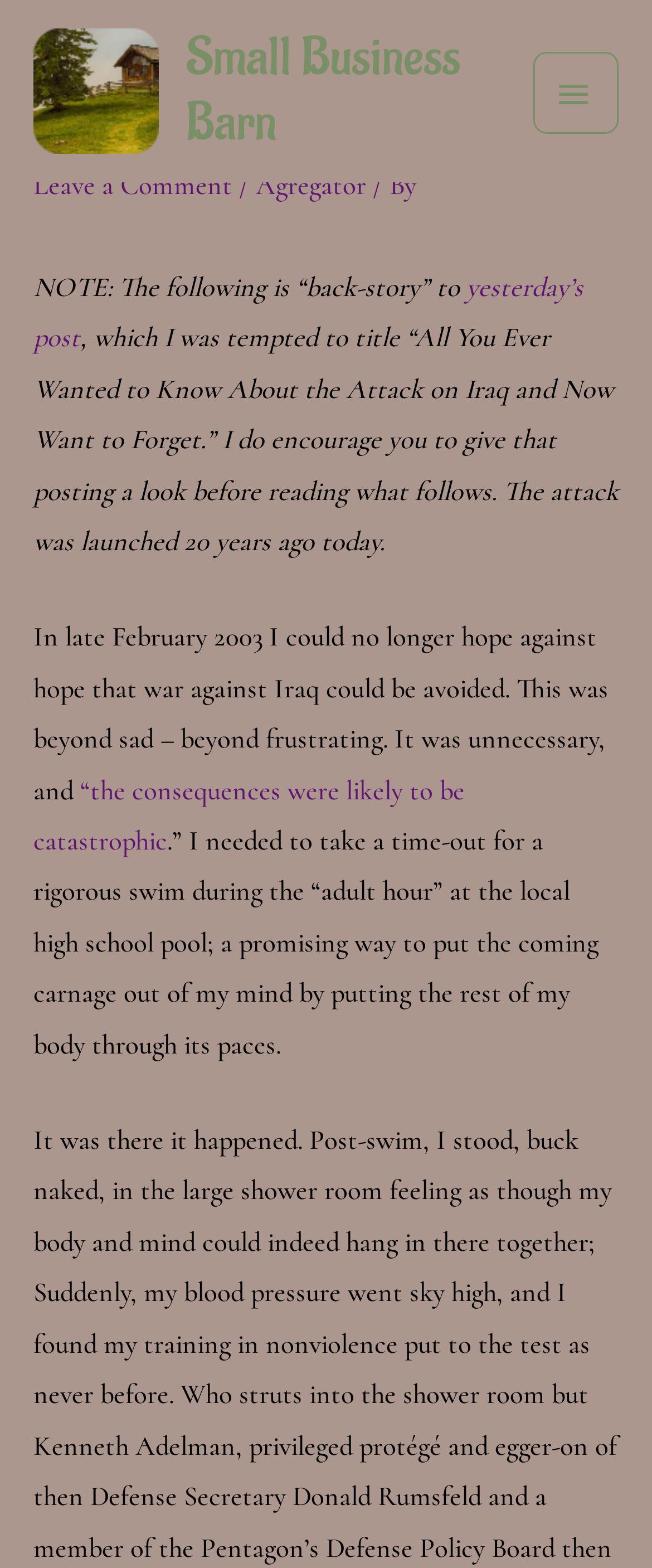Utilize the details in the image to give a detailed response to the question: What is the name of the website?

I determined the name of the website by looking at the top-left corner of the webpage, where I found a logo and a link with the text 'Small Business Barn'.